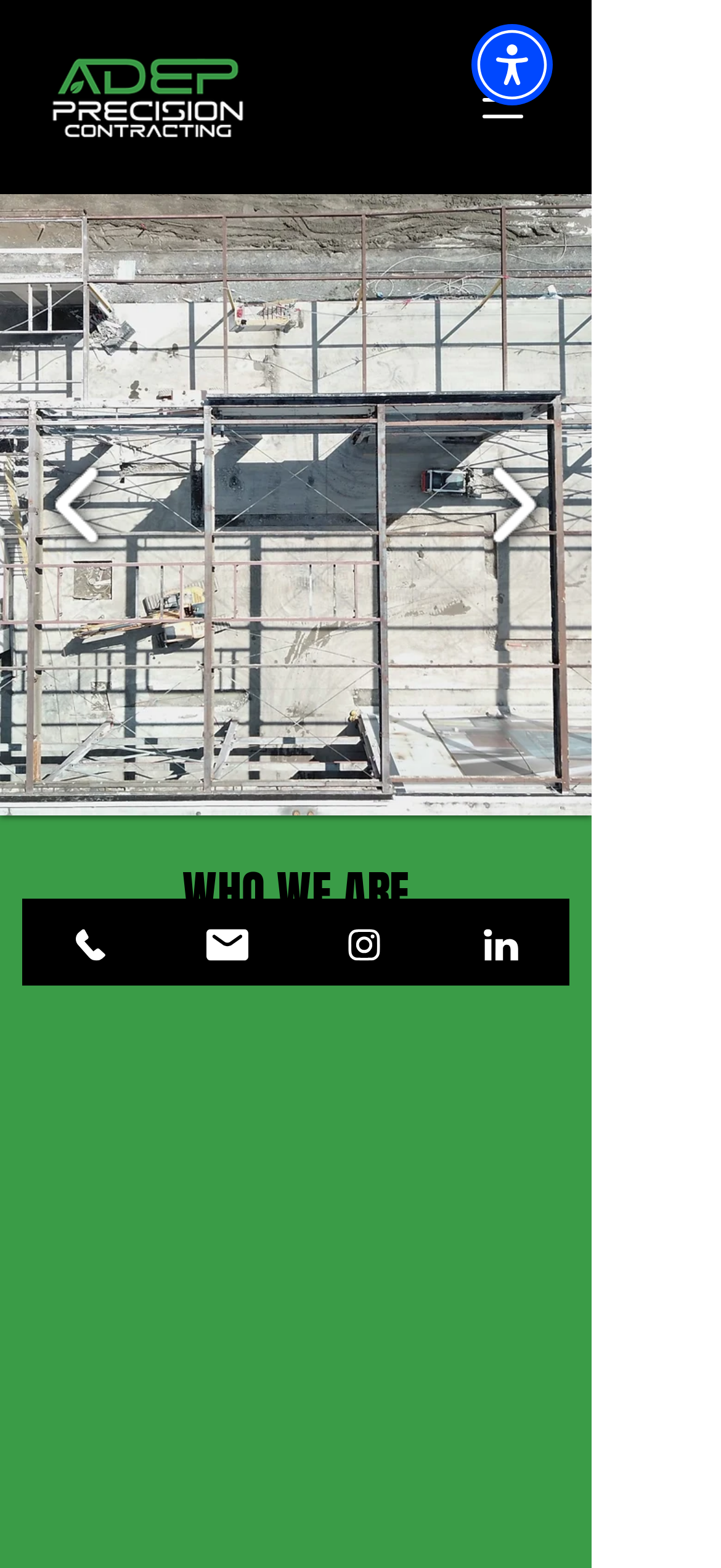From the element description: "Instagram", extract the bounding box coordinates of the UI element. The coordinates should be expressed as four float numbers between 0 and 1, in the order [left, top, right, bottom].

[0.41, 0.573, 0.6, 0.629]